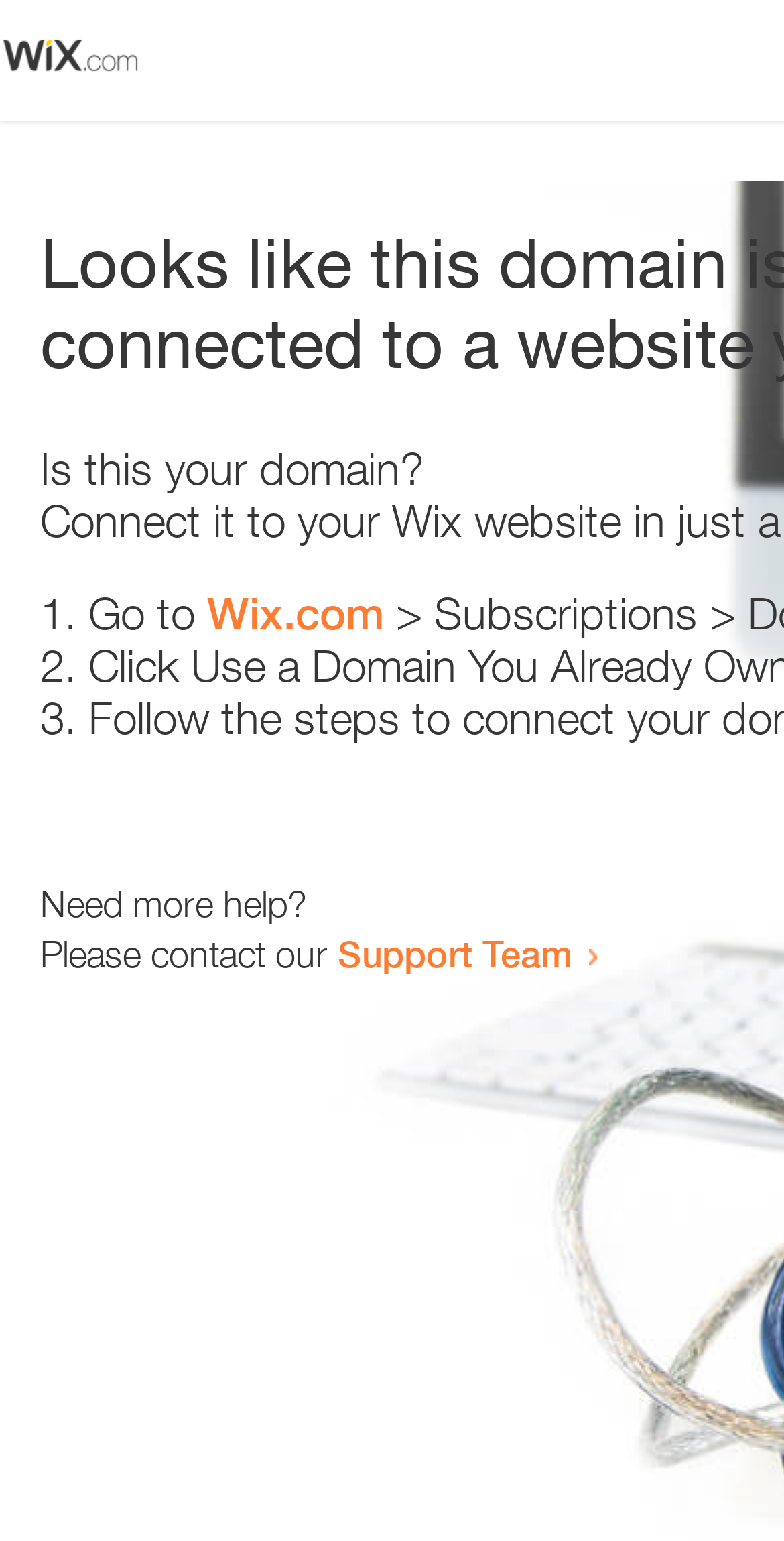Articulate a detailed summary of the webpage's content and design.

The webpage appears to be an error page, with a small image at the top left corner. Below the image, there is a question "Is this your domain?" in a prominent position. 

To the right of the question, there is a numbered list with three items. The first item starts with "1." and suggests going to "Wix.com". The second item starts with "2." and the third item starts with "3.", but their contents are not specified. 

Below the list, there is a message "Need more help?" followed by a sentence "Please contact our Support Team" with a link to the Support Team.